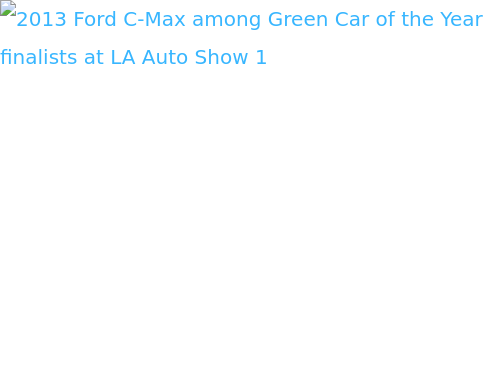Use a single word or phrase to answer the question:
When will the winner of the award be announced?

November 29